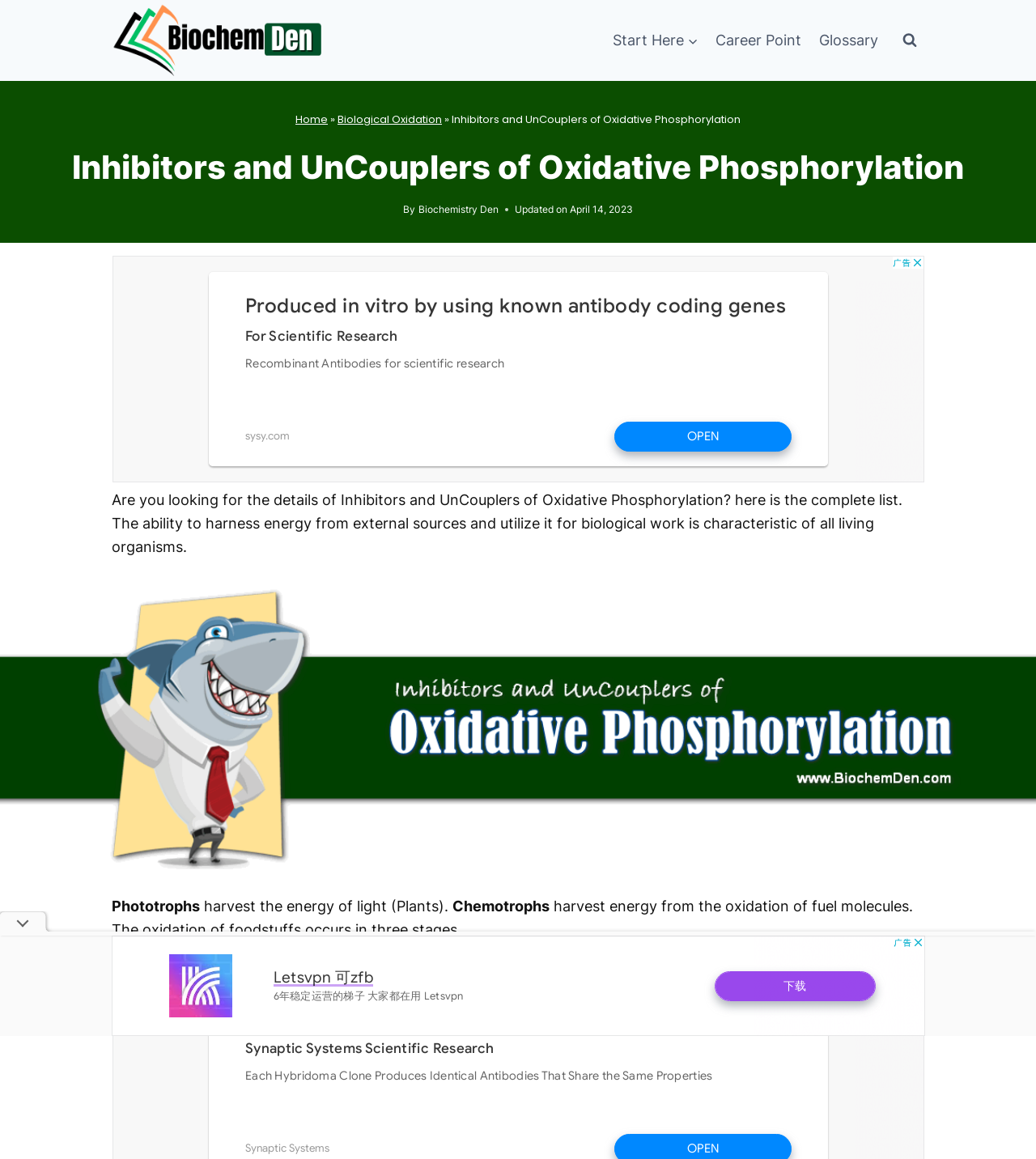Construct a comprehensive caption that outlines the webpage's structure and content.

The webpage is about "Inhibitors and UnCouplers of Oxidative Phosphorylation" and appears to be a blog post or article. At the top left, there is a link to "Biochemistry Den" accompanied by an image with the same name. To the right of this, there is a primary navigation menu with links to "Start Here", "Career Point", and "Glossary". Below this, there is a button to view a search form.

On the left side of the page, there is a breadcrumbs navigation menu showing the path "Home" > "Biological Oxidation" > "Inhibitors and UnCouplers of Oxidative Phosphorylation". Above the main content, there is a heading with the same title as the page.

The main content starts with a brief introduction to the topic, followed by a paragraph of text that explains the ability of living organisms to harness energy from external sources. Below this, there is a large image related to the topic. The text then continues, discussing phototrophs and chemotrophs, and how they harvest energy.

There are two advertisements on the page, one in the middle and one at the bottom. The bottom advertisement is accompanied by a small image. At the very bottom of the page, there is a button to scroll to the top.